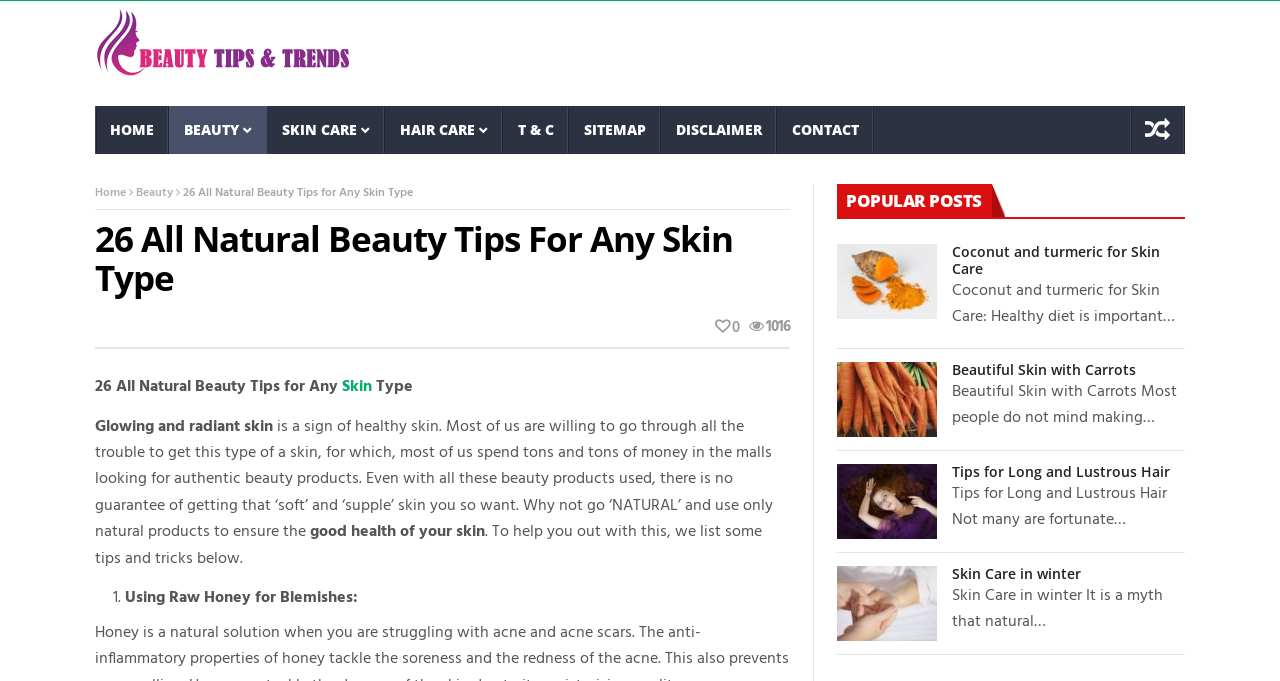Please examine the image and answer the question with a detailed explanation:
What is the first beauty tip mentioned on this webpage?

After analyzing the webpage content, I found that the first beauty tip mentioned is 'Using Raw Honey for Blemishes', which is listed as the first item in the numbered list of beauty tips.